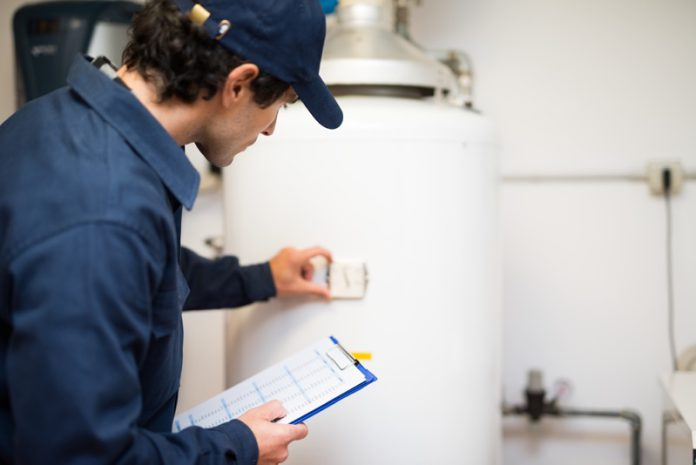Elaborate on the image by describing it in detail.

A maintenance technician is observed inspecting a white hot water heater in a residential setting. Dressed in a blue work uniform and a matching cap, he is focused on checking the water heater's settings or gauges while holding a clipboard that contains inspection notes or checklists. The equipment is connected to various pipes, and the surrounding environment suggests a typical utility room. This image relates to the topic of plumbing maintenance, highlighting the importance of regular checks to ensure proper functioning and avoid issues, such as those caused by noisy water heaters.